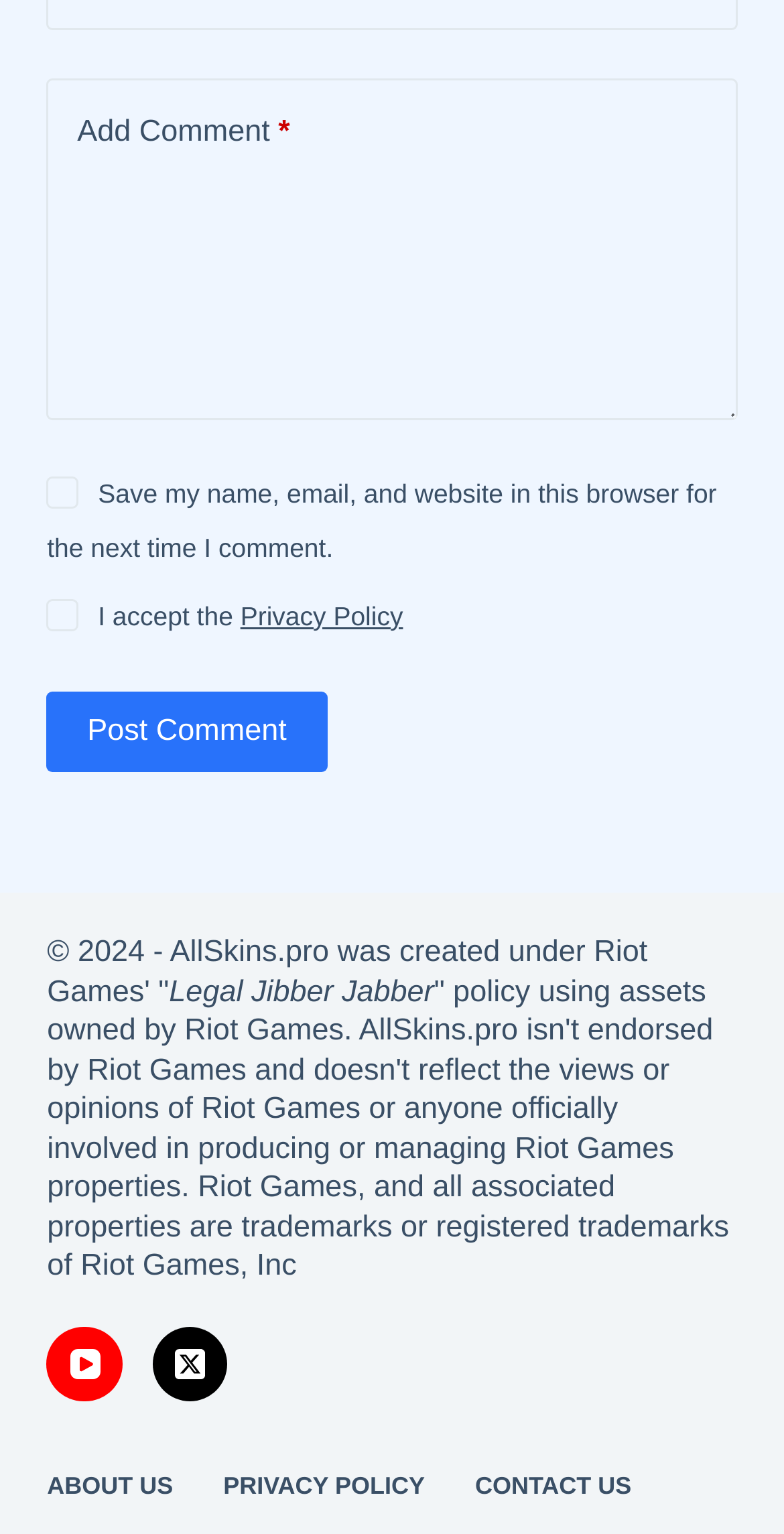From the given element description: "parent_node: Add Comment name="comment"", find the bounding box for the UI element. Provide the coordinates as four float numbers between 0 and 1, in the order [left, top, right, bottom].

[0.06, 0.051, 0.94, 0.274]